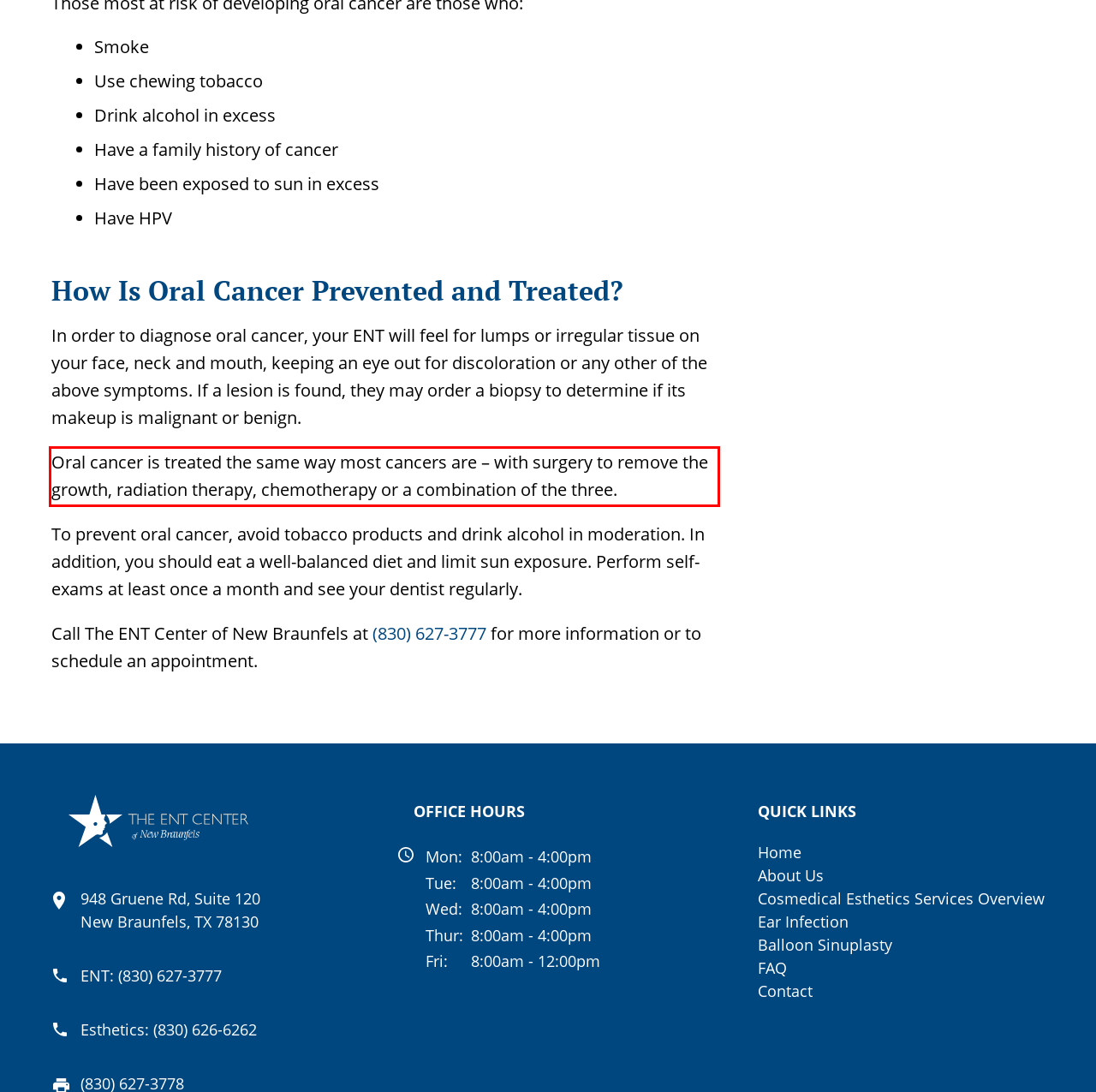Locate the red bounding box in the provided webpage screenshot and use OCR to determine the text content inside it.

Oral cancer is treated the same way most cancers are – with surgery to remove the growth, radiation therapy, chemotherapy or a combination of the three.